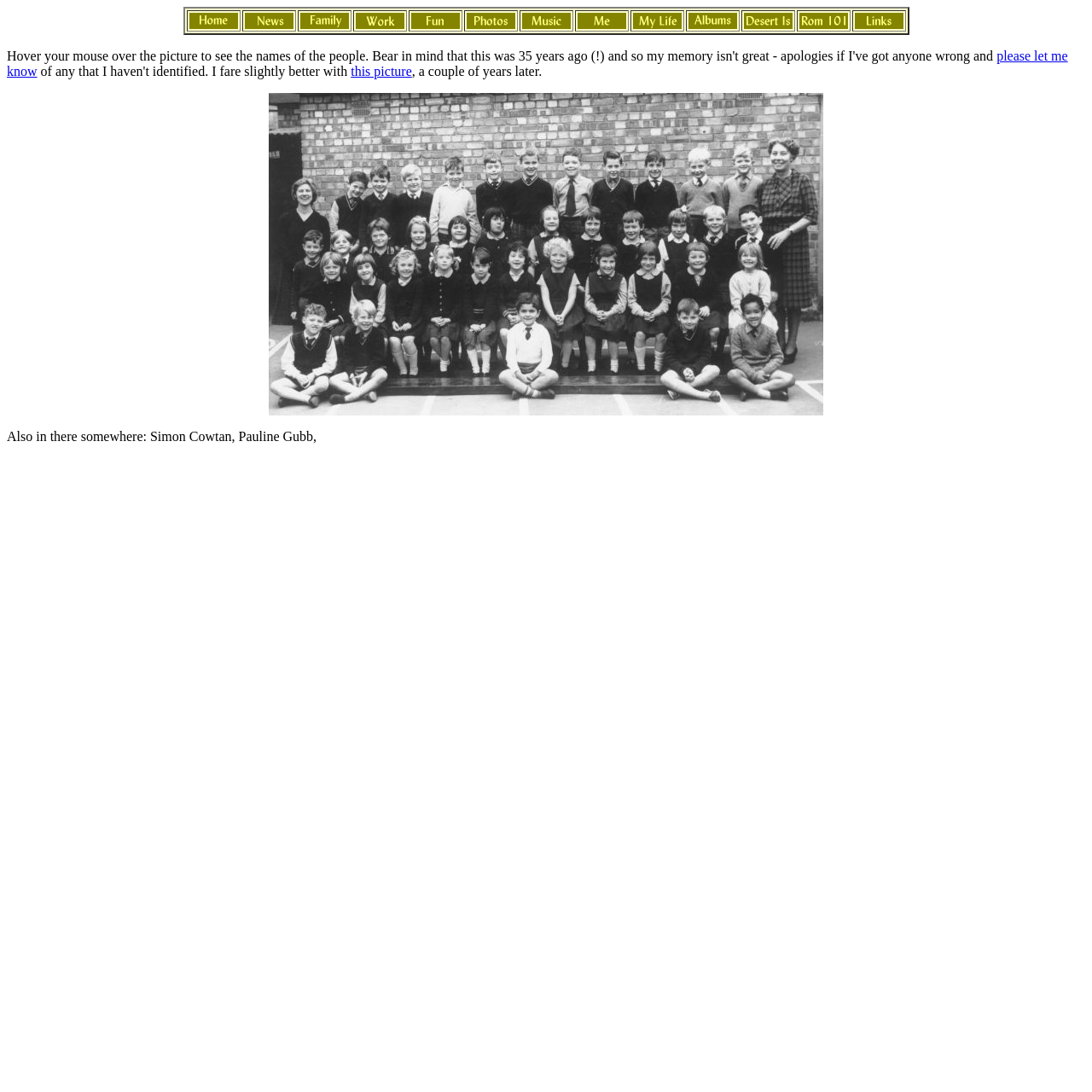Respond to the question with just a single word or phrase: 
How many images are on the webpage?

Multiple